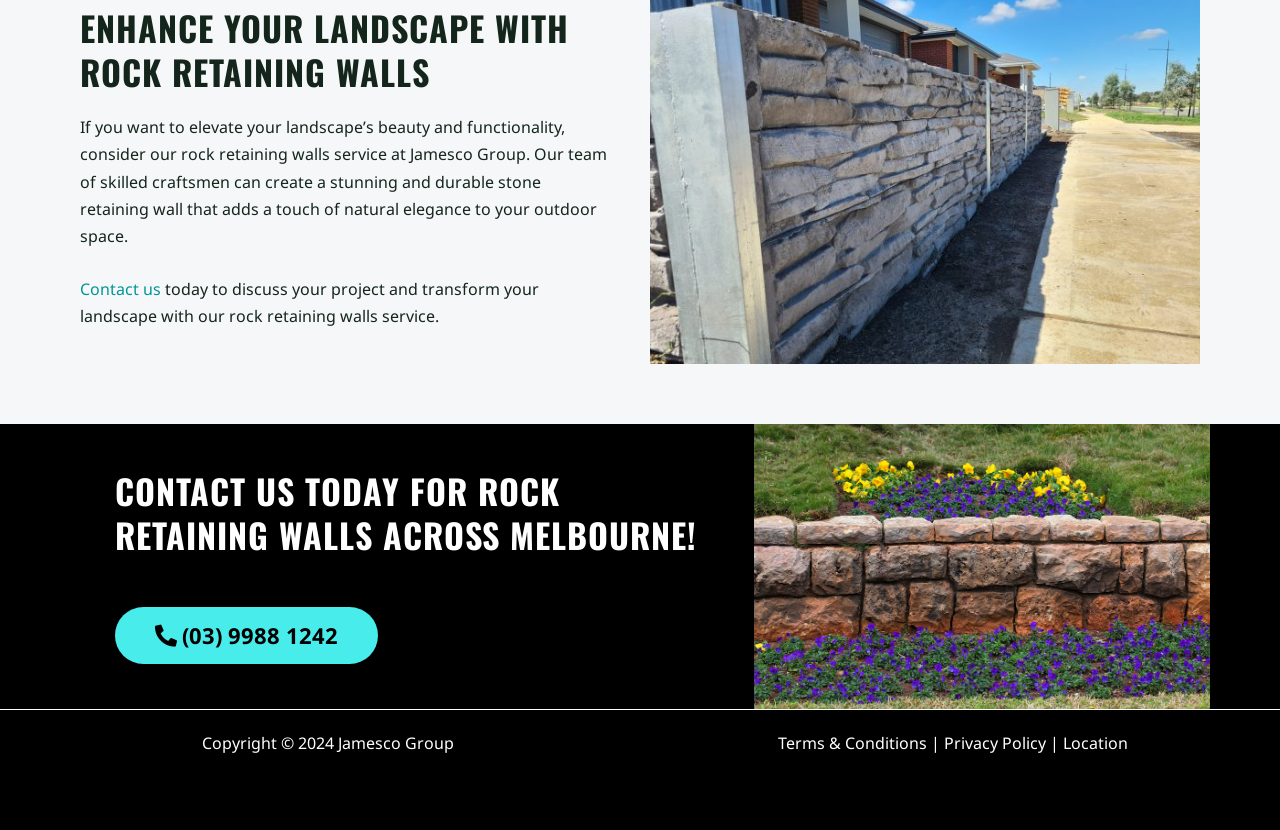Look at the image and give a detailed response to the following question: What service does Jamesco Group offer?

Based on the heading 'ENHANCE YOUR LANDSCAPE WITH ROCK RETAINING WALLS' and the text 'consider our rock retaining walls service at Jamesco Group', it can be inferred that Jamesco Group offers rock retaining walls service.